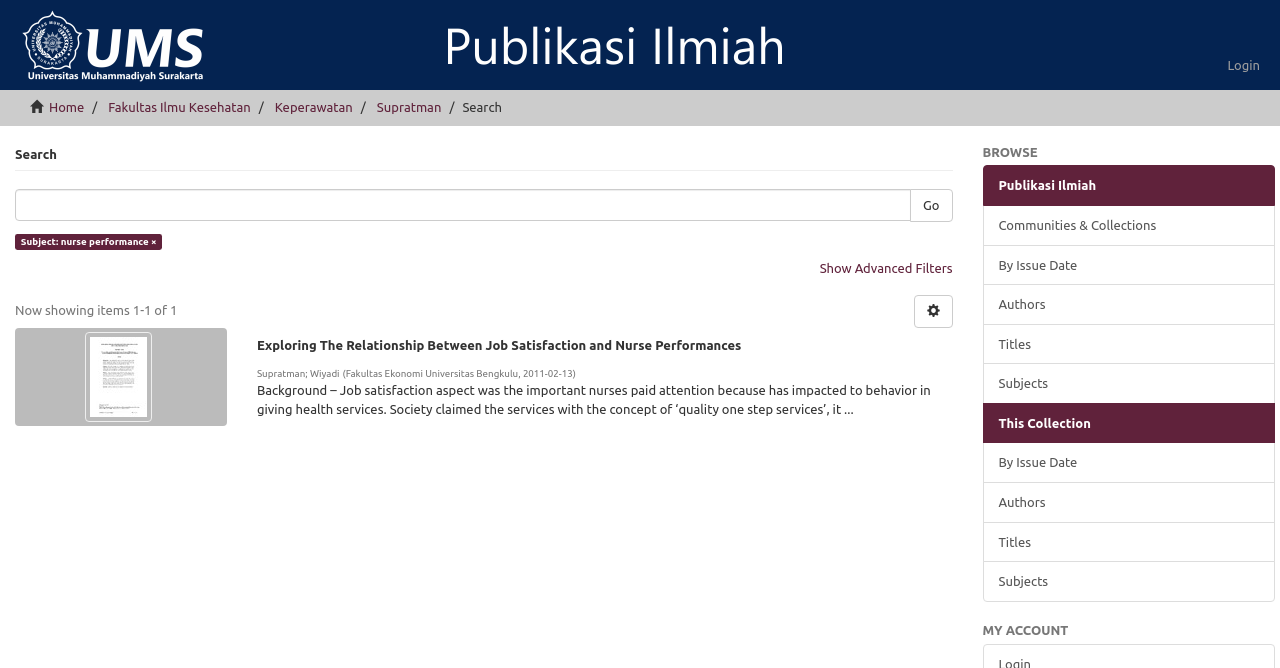Given the element description Fakultas Ilmu Kesehatan, predict the bounding box coordinates for the UI element in the webpage screenshot. The format should be (top-left x, top-left y, bottom-right x, bottom-right y), and the values should be between 0 and 1.

[0.085, 0.15, 0.196, 0.171]